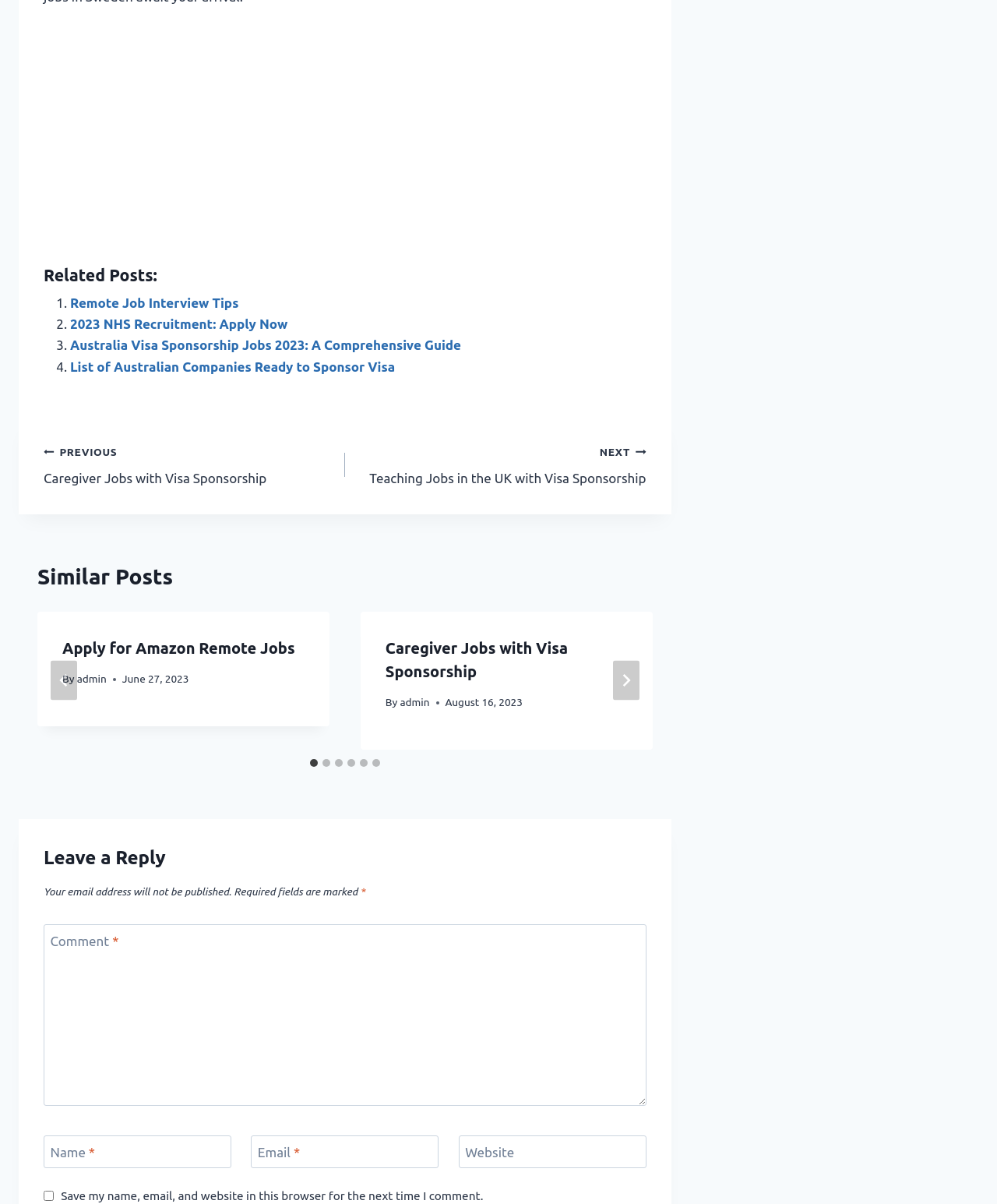Pinpoint the bounding box coordinates of the element to be clicked to execute the instruction: "Get involved with Amazonas".

None